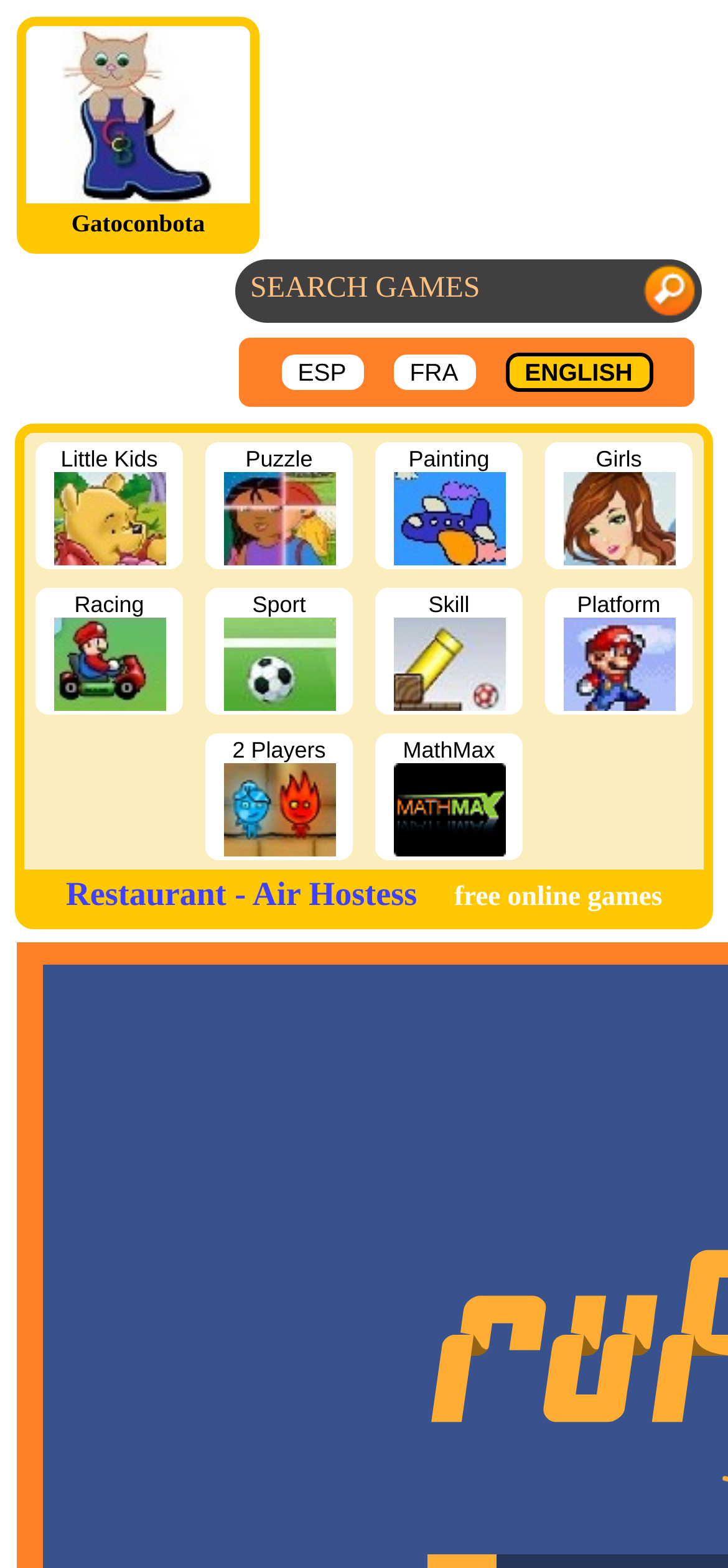Locate the bounding box of the UI element defined by this description: "Little Kids". The coordinates should be given as four float numbers between 0 and 1, formatted as [left, top, right, bottom].

[0.073, 0.284, 0.227, 0.364]